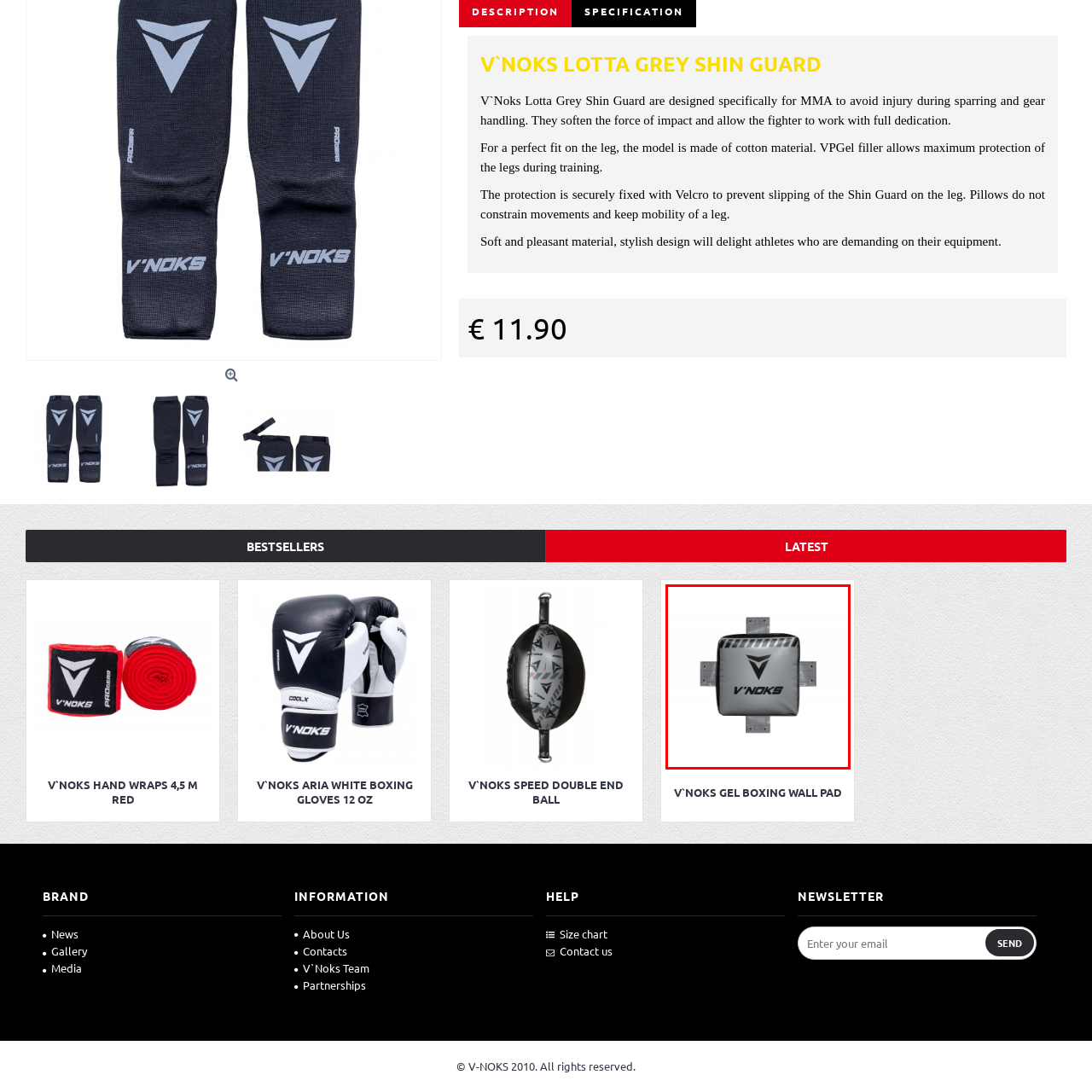Please concentrate on the part of the image enclosed by the red bounding box and answer the following question in detail using the information visible: What is the color of the V'NOKS Gel Boxing Wall Pad?

The caption describes the V'NOKS Gel Boxing Wall Pad as having a sleek grey design, which indicates that the primary color of the pad is grey.